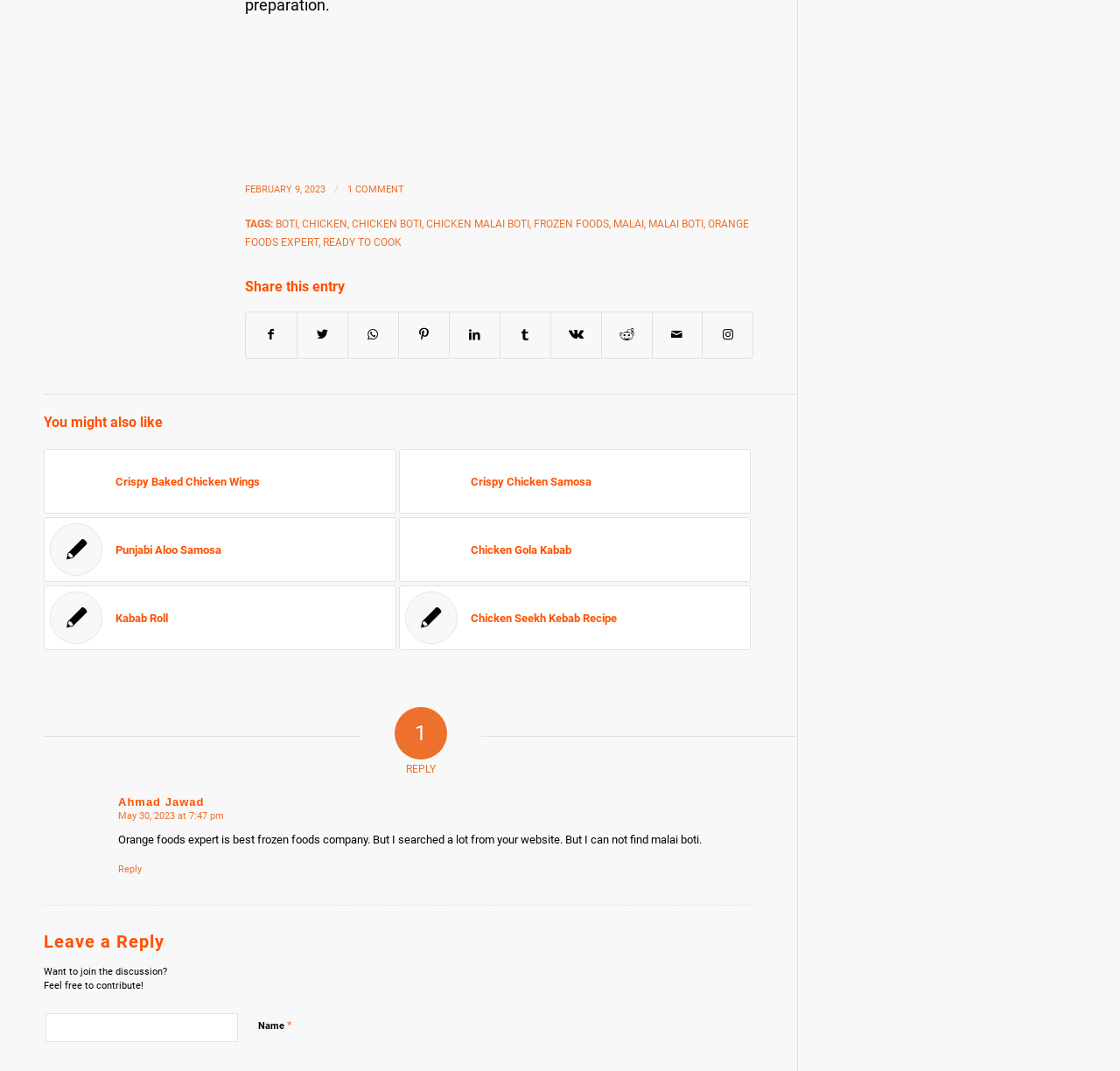What is the purpose of the textbox at the bottom of the page?
Using the information presented in the image, please offer a detailed response to the question.

I found the purpose of the textbox by looking at the label 'Name' and the asterisk symbol which indicates that it is a required field, likely for leaving a comment or reply.